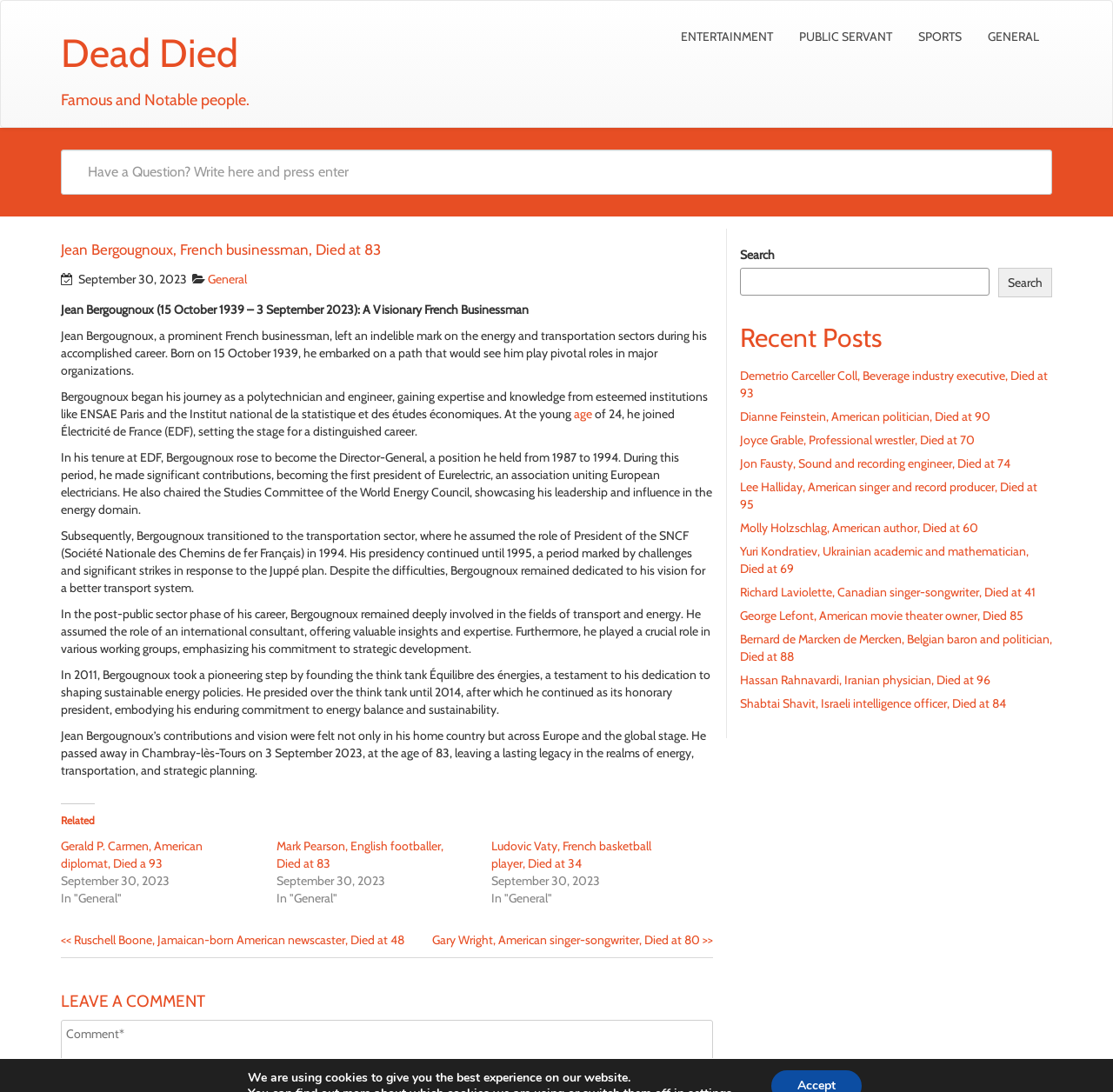What was Jean Bergougnoux's age when he died?
Give a detailed explanation using the information visible in the image.

According to the article, Jean Bergougnoux passed away on 3 September 2023, at the age of 83.